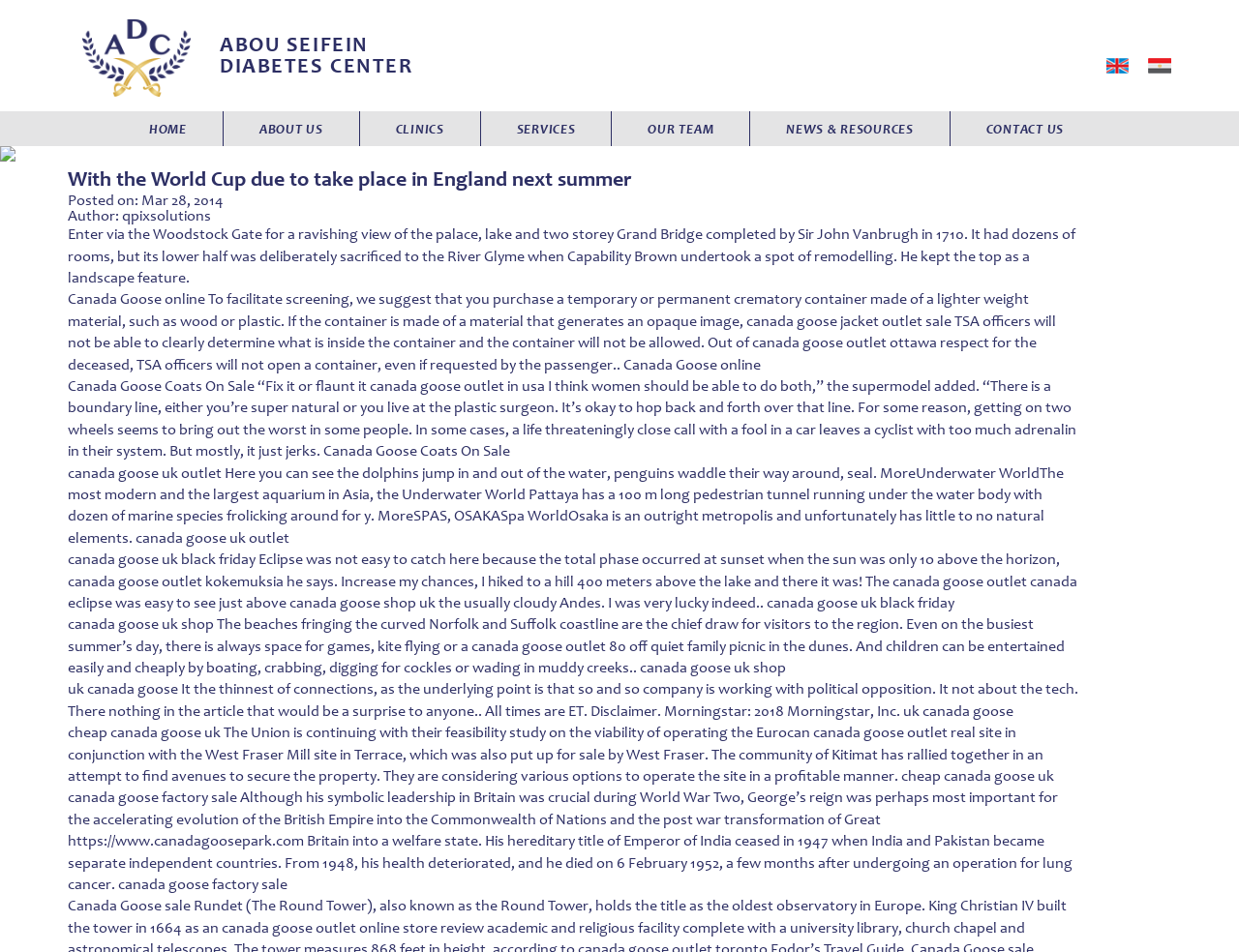Identify the bounding box coordinates of the clickable region to carry out the given instruction: "Click the 'HOME' link".

[0.091, 0.117, 0.18, 0.154]